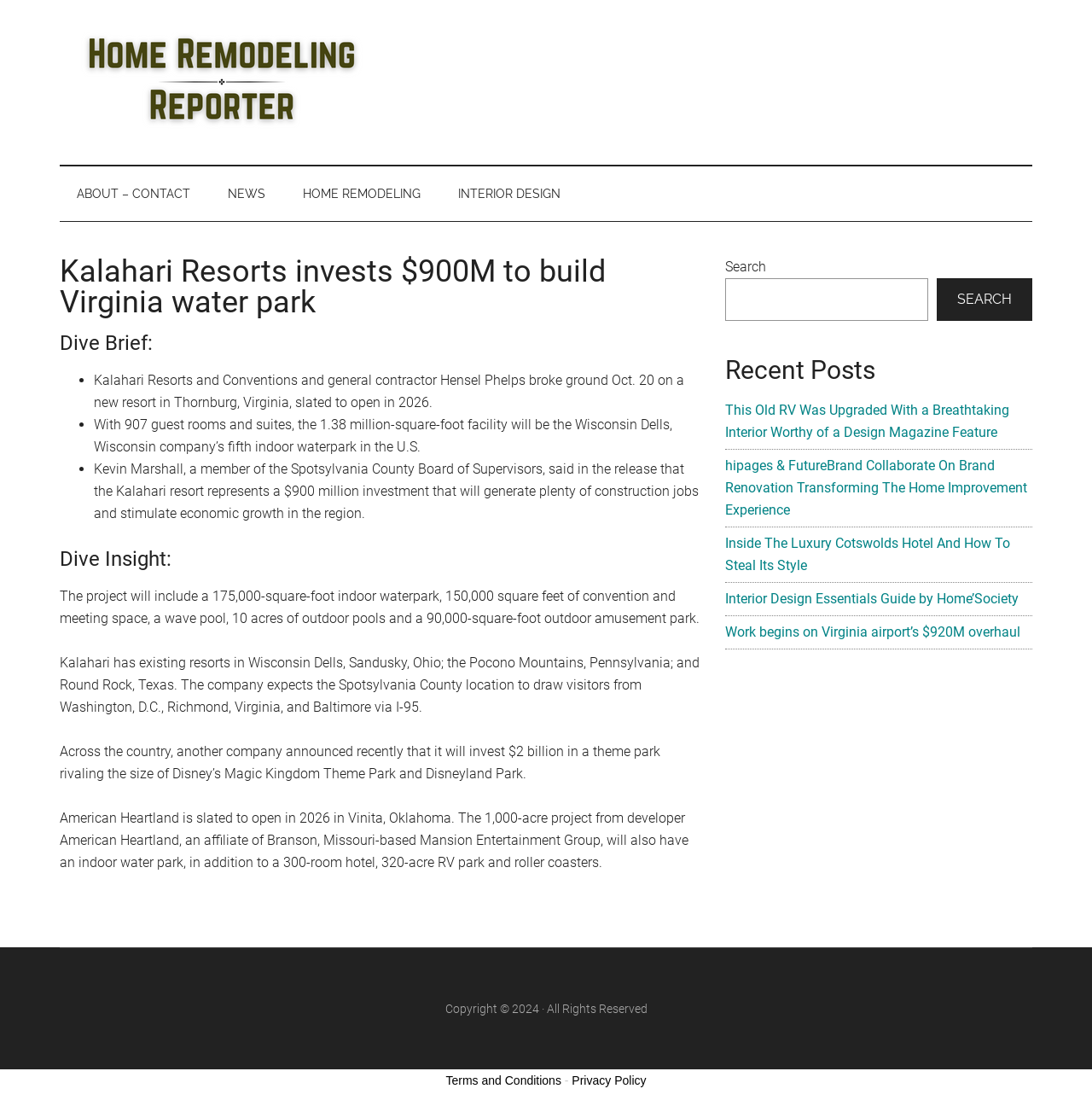Identify the bounding box coordinates of the clickable section necessary to follow the following instruction: "View recent posts". The coordinates should be presented as four float numbers from 0 to 1, i.e., [left, top, right, bottom].

[0.664, 0.32, 0.945, 0.347]